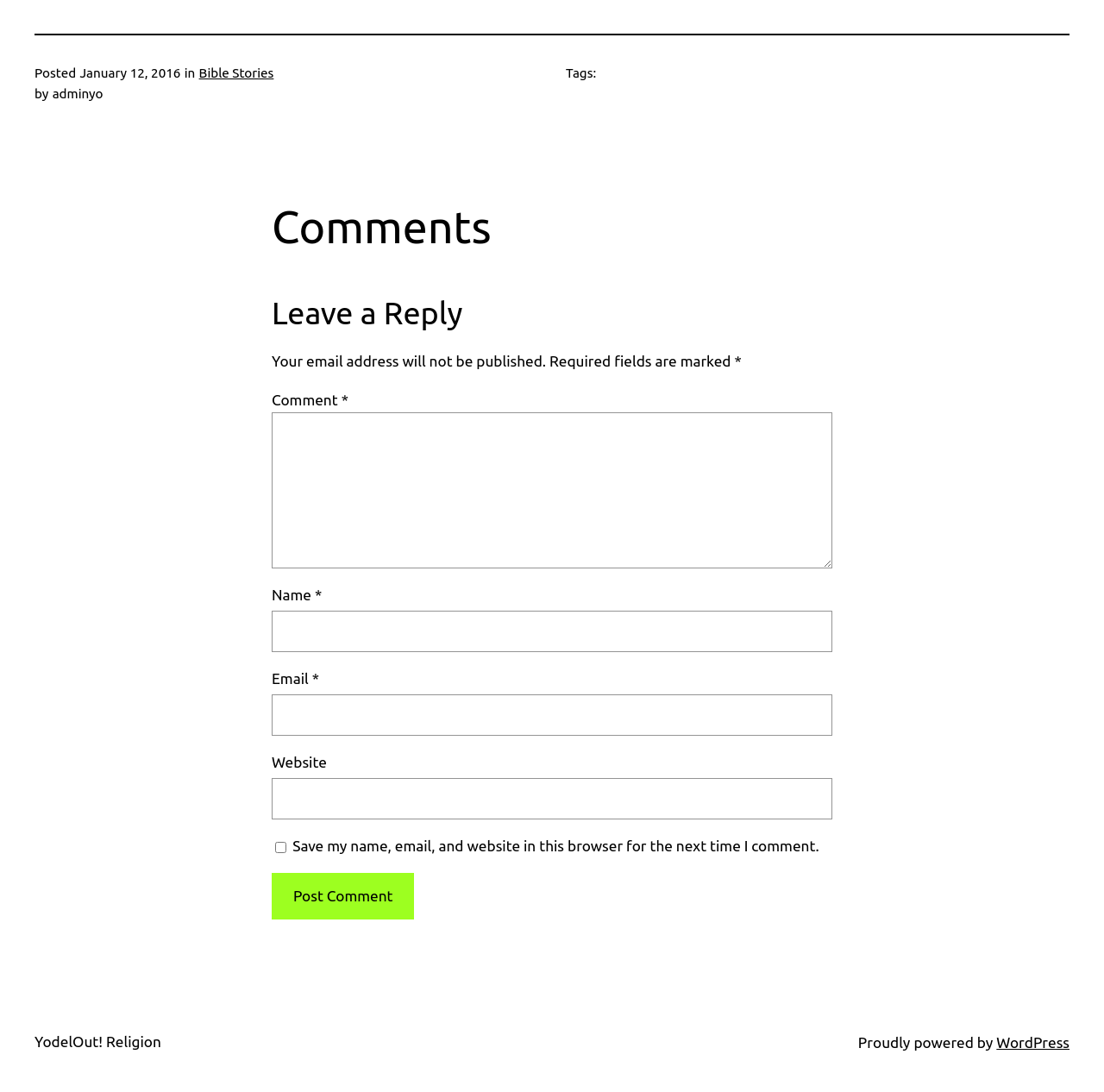What is required to leave a reply?
Please provide a full and detailed response to the question.

To leave a reply, the webpage requires users to fill in their name, email, and comment, as indicated by the required fields marked with an asterisk.